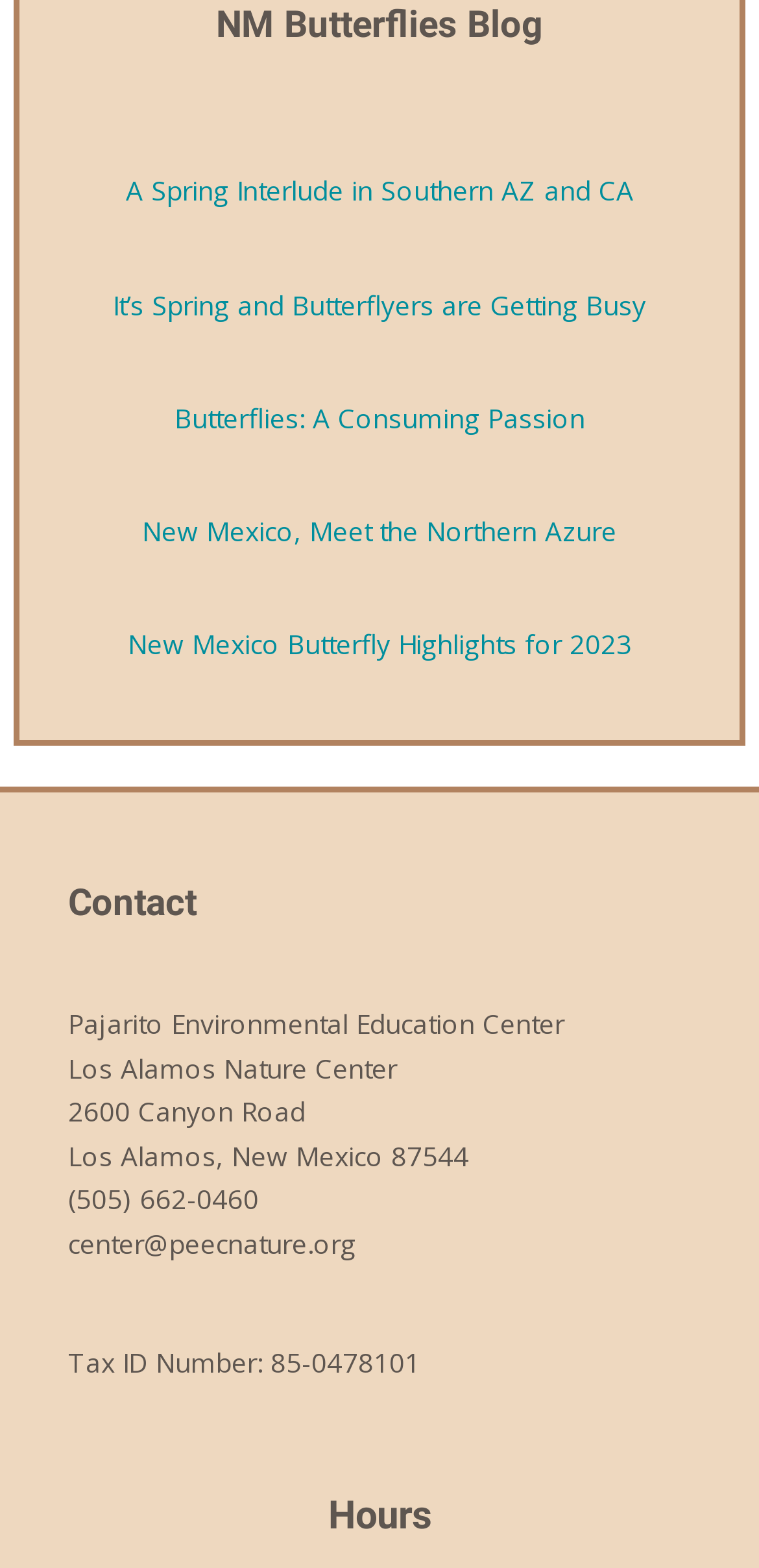Provide the bounding box coordinates in the format (top-left x, top-left y, bottom-right x, bottom-right y). All values are floating point numbers between 0 and 1. Determine the bounding box coordinate of the UI element described as: Butterflies: A Consuming Passion

[0.229, 0.254, 0.771, 0.278]